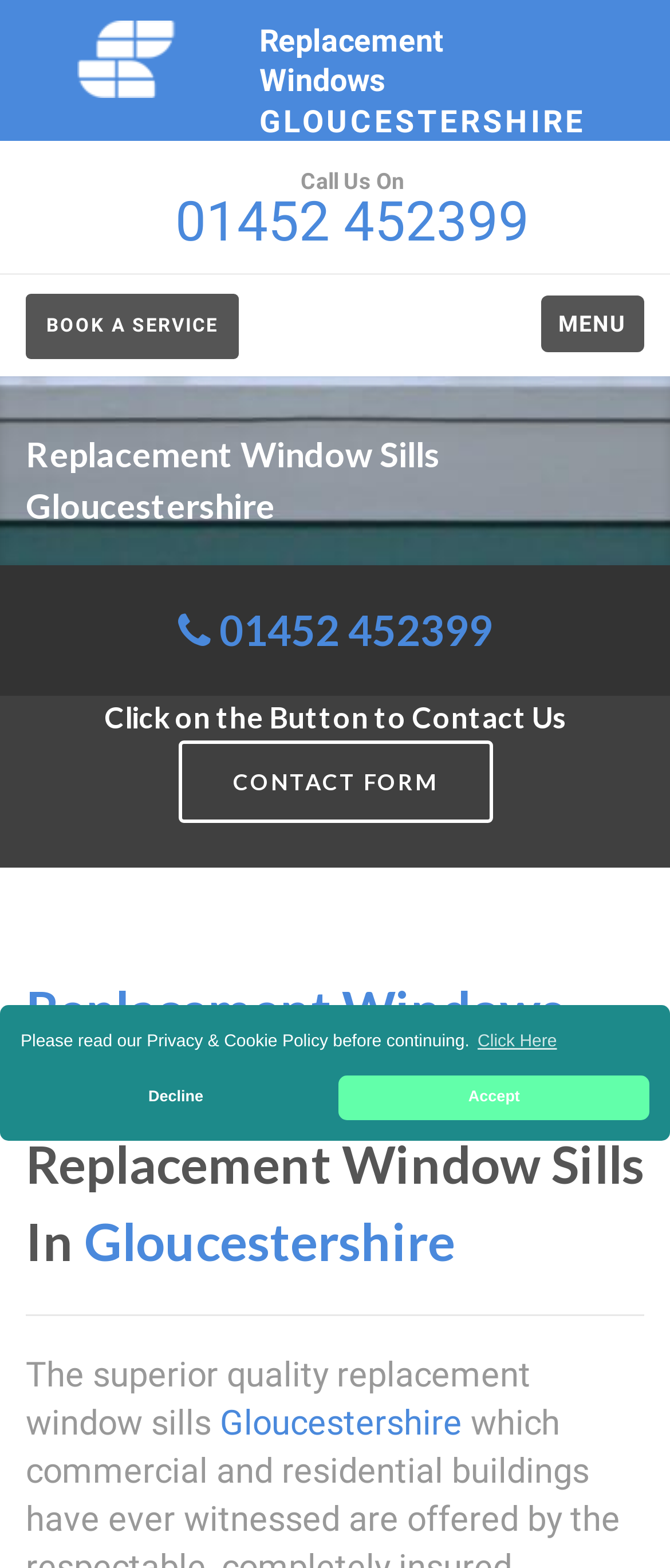Could you locate the bounding box coordinates for the section that should be clicked to accomplish this task: "View the breadcrumb navigation".

None